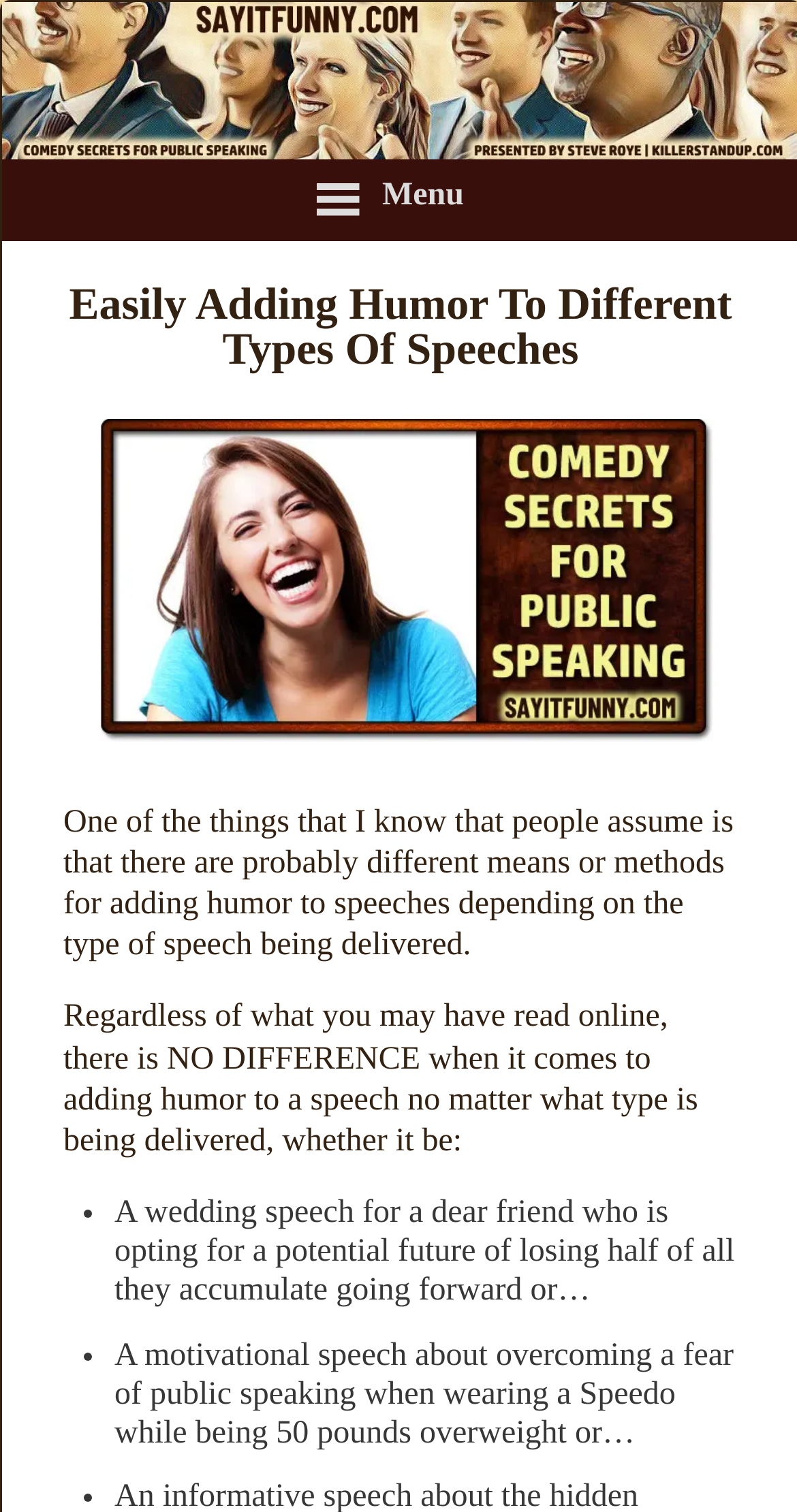Provide the bounding box coordinates for the UI element that is described by this text: "Menu". The coordinates should be in the form of four float numbers between 0 and 1: [left, top, right, bottom].

[0.372, 0.106, 0.633, 0.16]